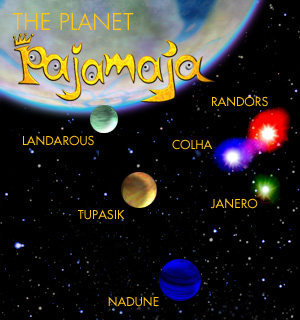Describe all the elements visible in the image meticulously.

The image titled "THE PLANET PAJAMAJA" features a vibrant, fantastical depiction of the fictional planet Pajamaja. In the background, a large, colorful planet dominates the scene, showcasing hues of blue and green swirling together. Surrounding this central planet are several smaller celestial bodies, each adorned with unique colors and names, which include Landarous (green), Tupasik (yellow), Nadune (blue), Colha (white), Randors (red), and Janero (green). The whimsical typography of "THE PLANET PAJAMAJA" adds an engaging and playful touch to the overall design, inviting viewers into a creative universe filled with imaginative worlds and characters.